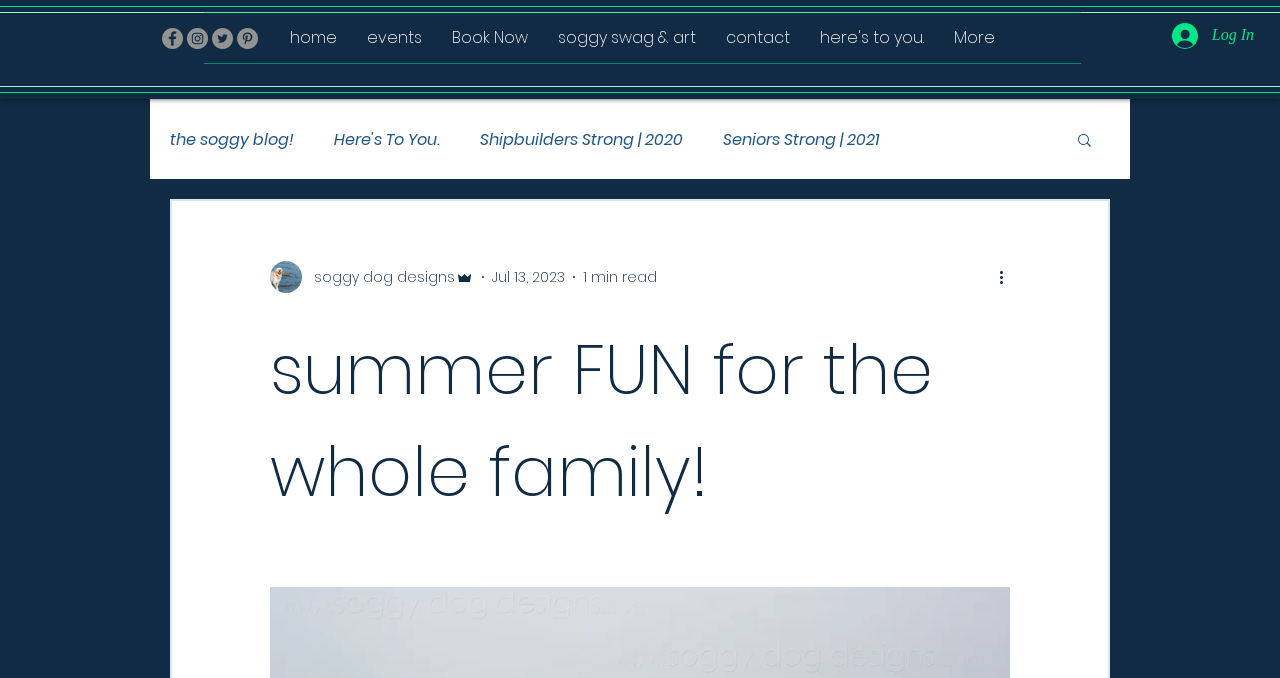What is the last link in the site navigation menu?
Based on the screenshot, give a detailed explanation to answer the question.

I looked at the site navigation menu and found the last link, which is 'here's to you.'.